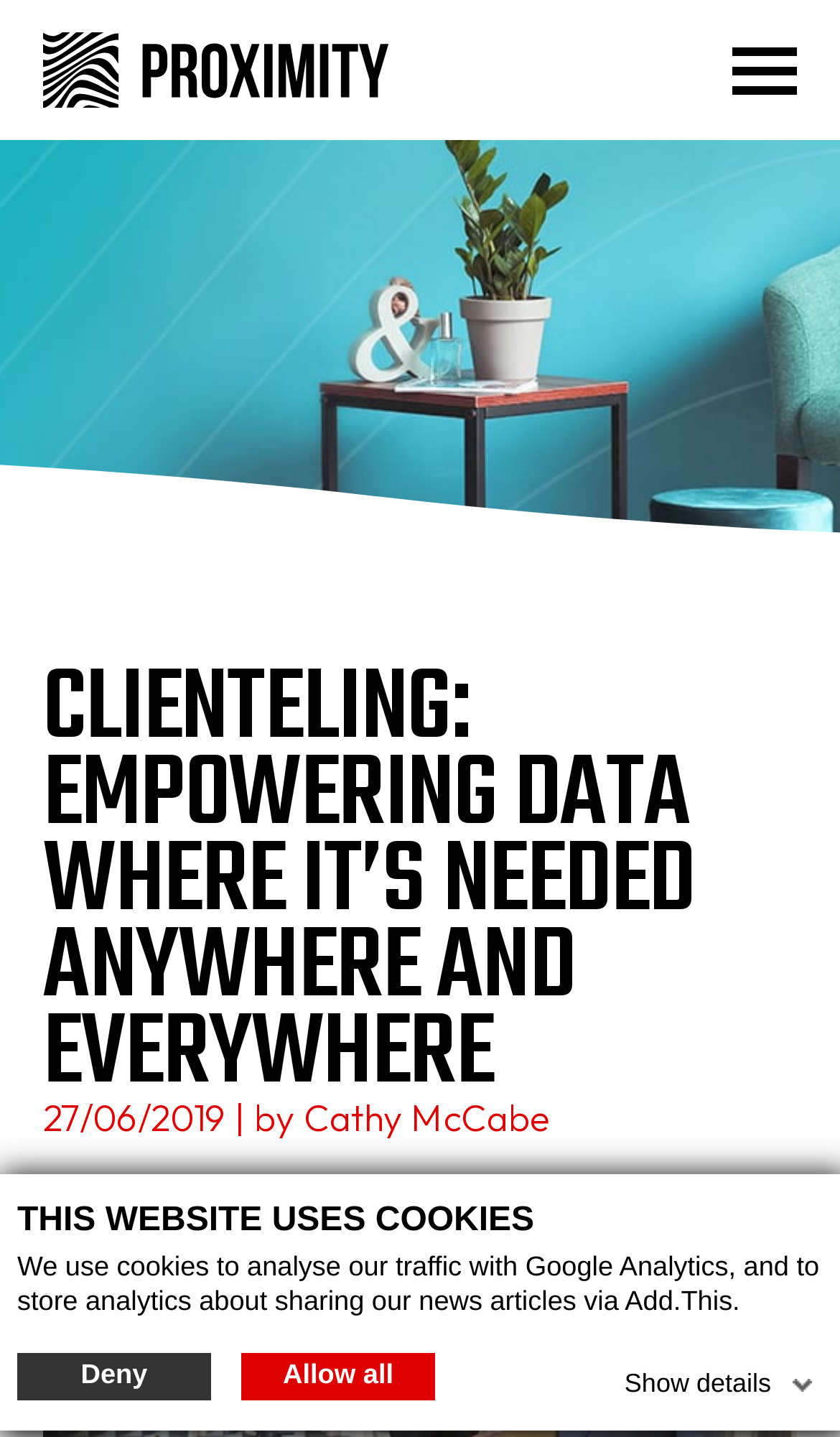Refer to the screenshot and give an in-depth answer to this question: What is the purpose of the cookies?

I determined the answer by reading the StaticText element with the text 'We use cookies to analyse our traffic with Google Analytics, and to store analytics about sharing our news articles via Add.This.' at coordinates [0.021, 0.871, 0.975, 0.915]. This text explains the purpose of the cookies.